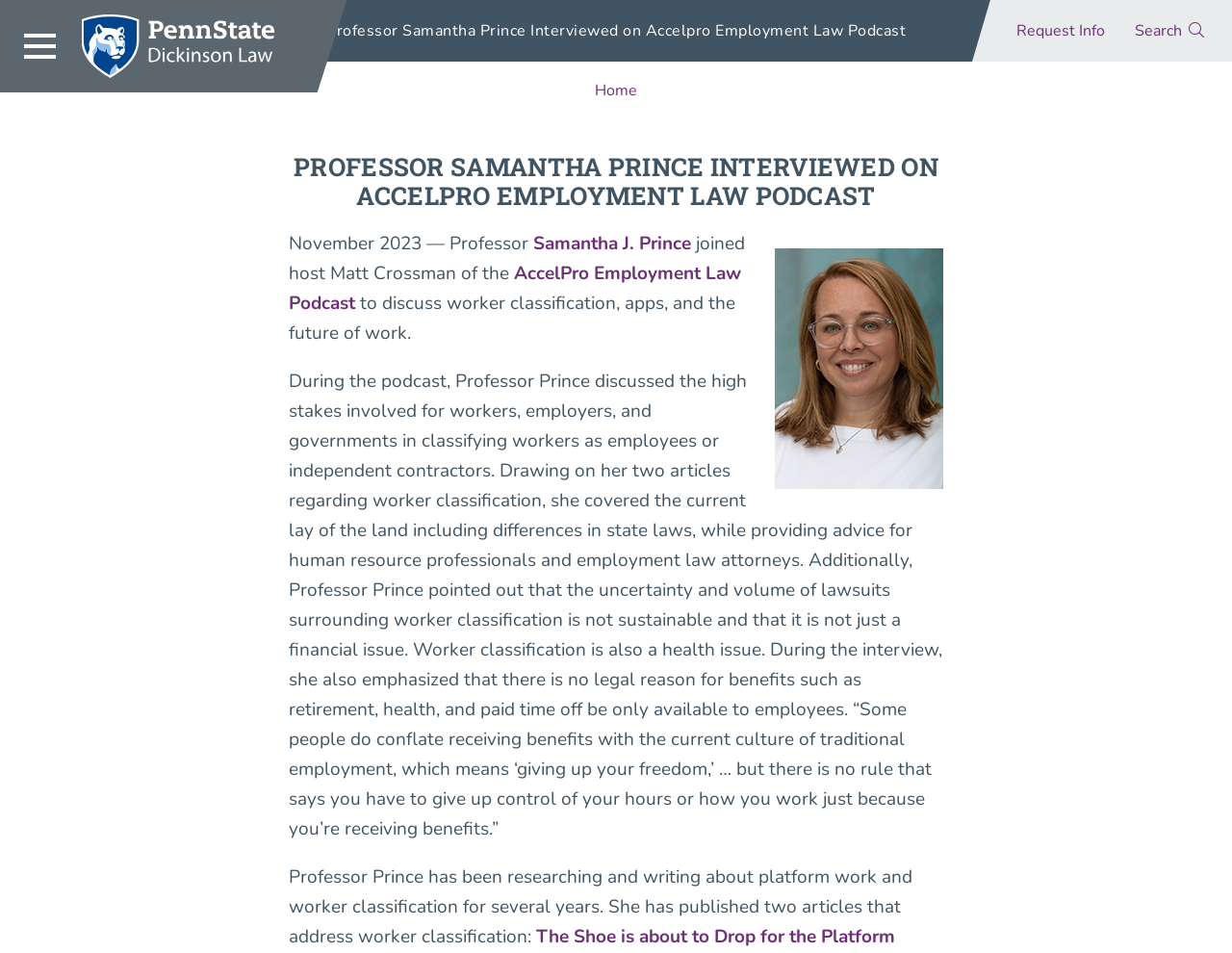Answer briefly with one word or phrase:
What is Professor Samantha Prince discussing?

worker classification